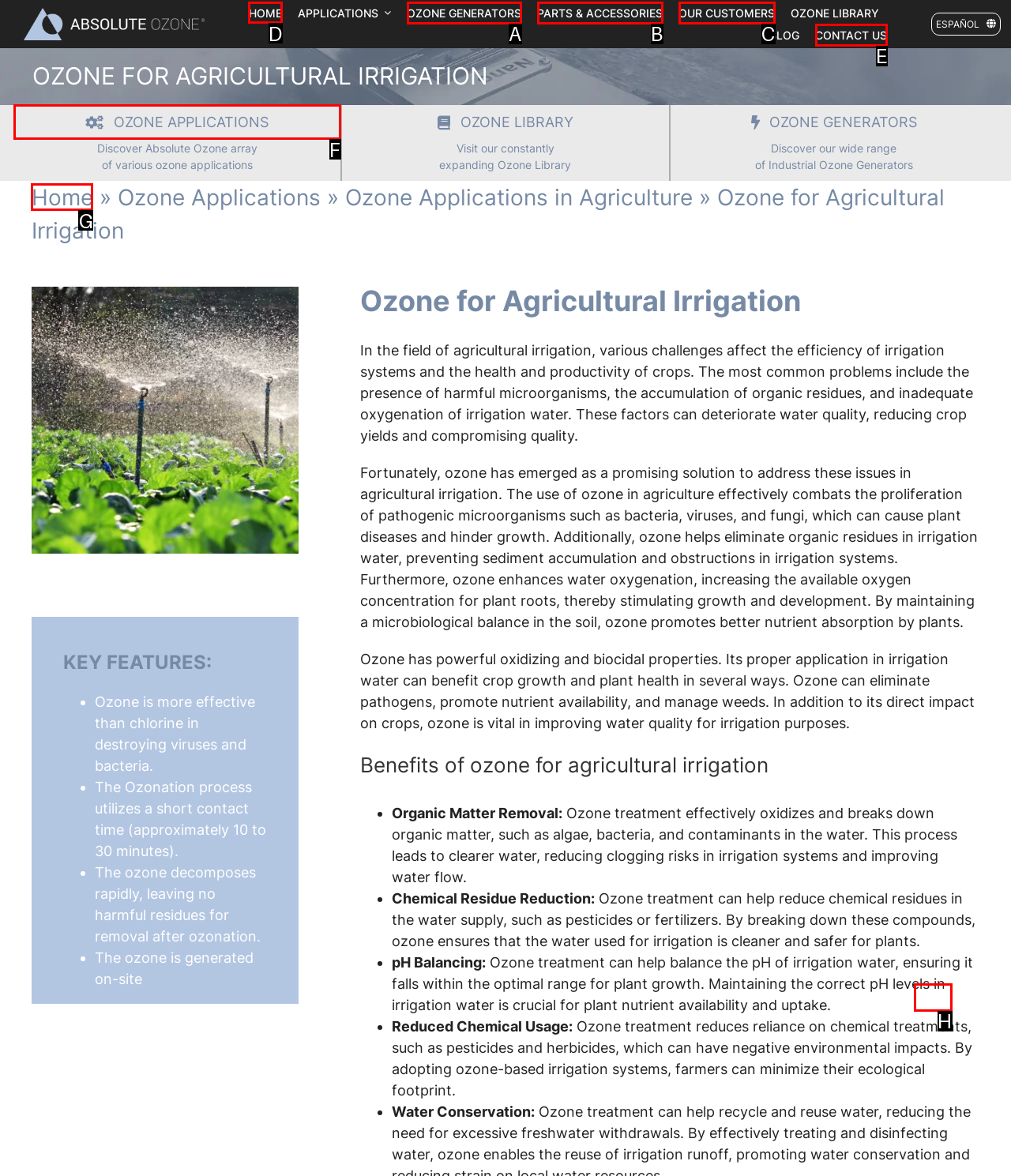Tell me which one HTML element I should click to complete this task: Click the HOME link Answer with the option's letter from the given choices directly.

D